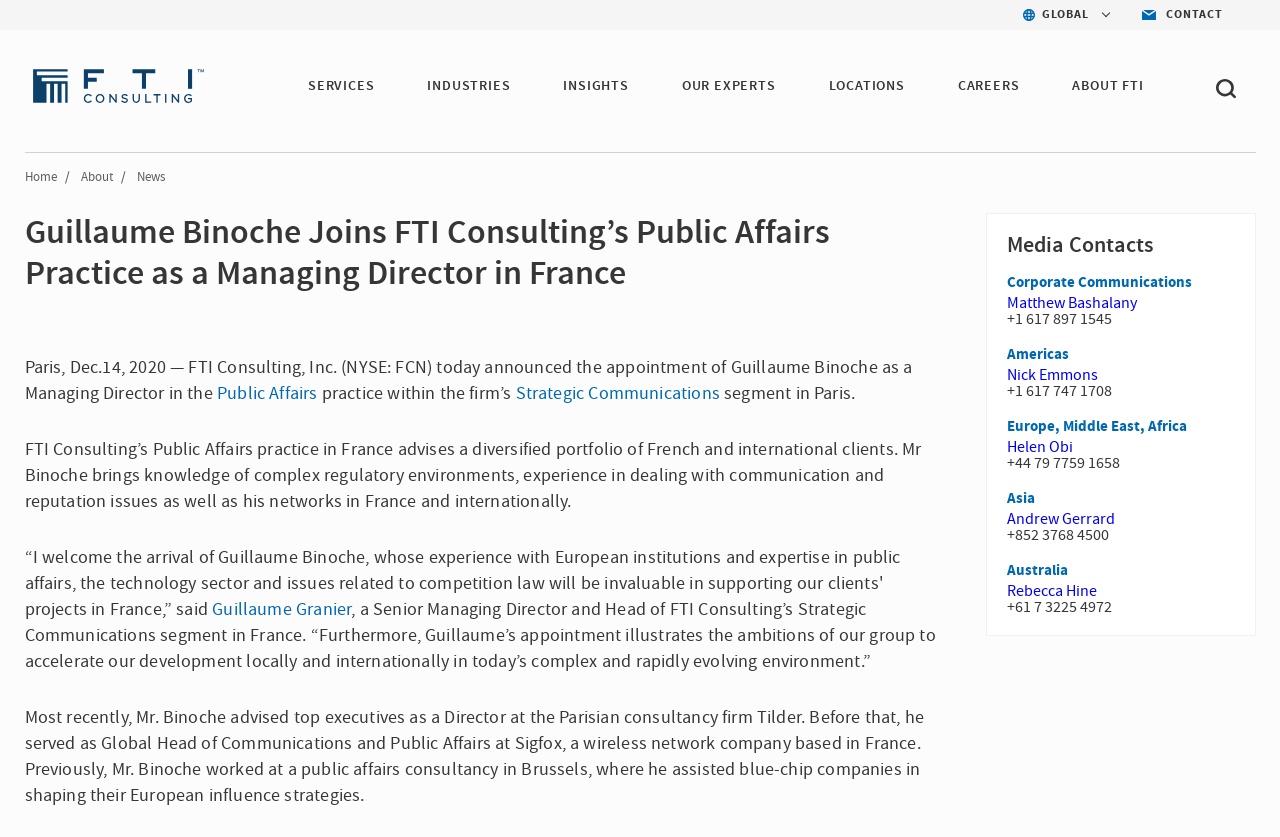Given the description "News", determine the bounding box of the corresponding UI element.

[0.1, 0.202, 0.129, 0.221]